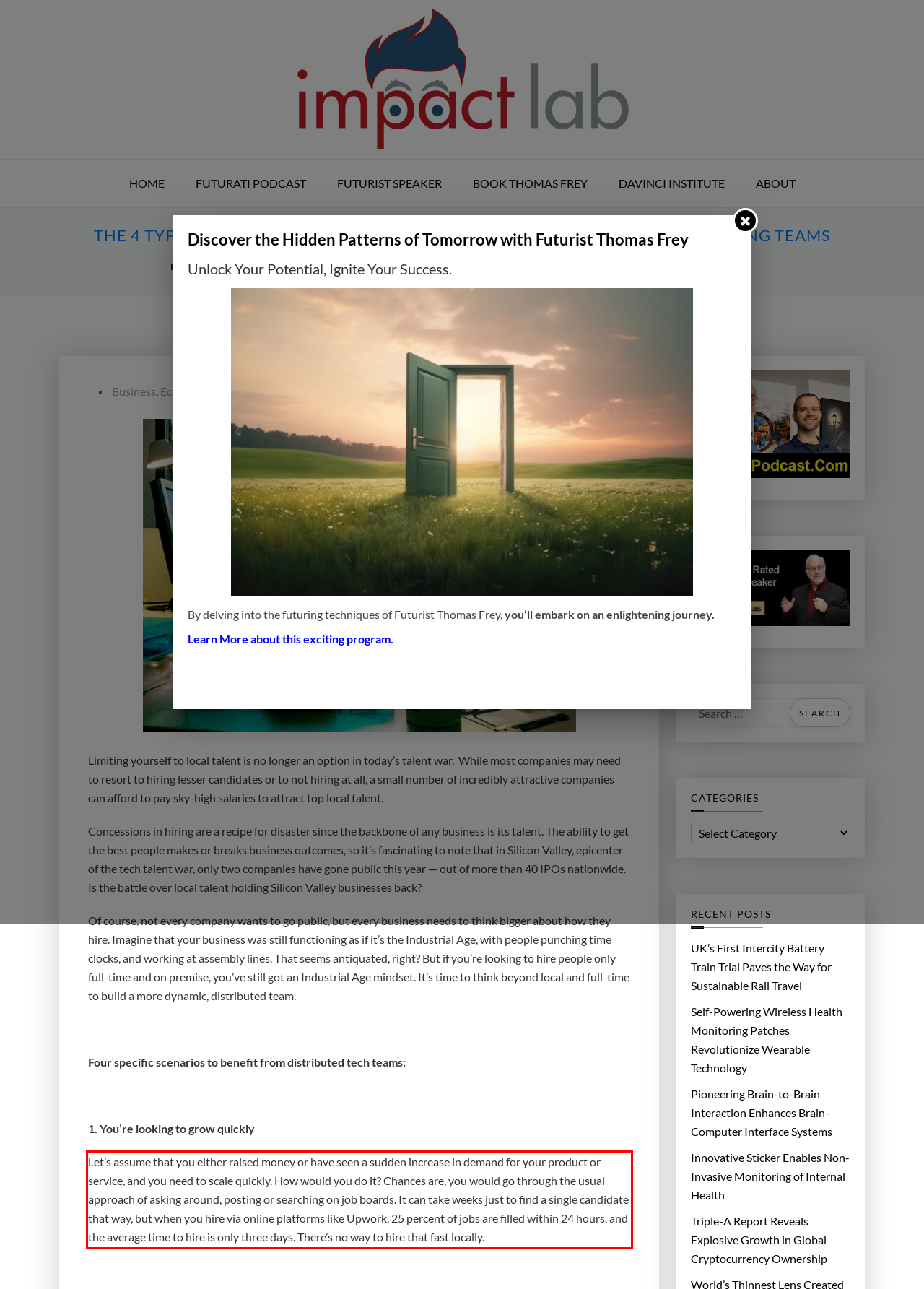Please identify and extract the text from the UI element that is surrounded by a red bounding box in the provided webpage screenshot.

Let’s assume that you either raised money or have seen a sudden increase in demand for your product or service, and you need to scale quickly. How would you do it? Chances are, you would go through the usual approach of asking around, posting or searching on job boards. It can take weeks just to find a single candidate that way, but when you hire via online platforms like Upwork, 25 percent of jobs are filled within 24 hours, and the average time to hire is only three days. There’s no way to hire that fast locally.